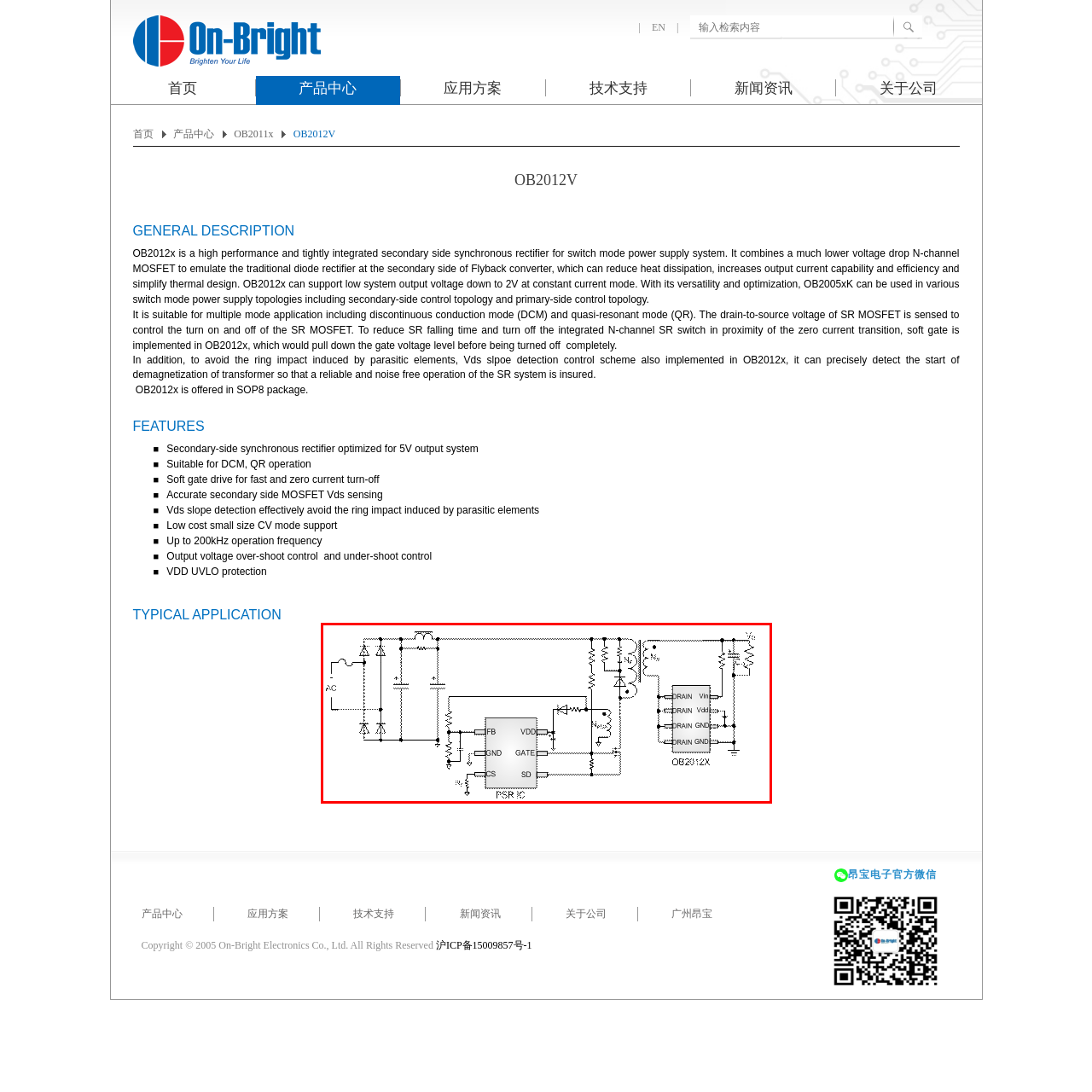Give a detailed narrative of the image enclosed by the red box.

This image illustrates a typical application circuit for the OB2012x, a high-performance secondary-side synchronous rectifier designed for switch-mode power supply systems. The circuit diagram highlights the interconnections between various components such as MOSFETs, diodes, and feedback mechanisms, which work together to efficiently convert and regulate voltage. Key features include the integration of the OB2012x, with labeled connections for DRAIN, GND, and additional voltage inputs, emphasizing its capability in reducing heat dissipation and enhancing efficiency in power delivery. This application showcases the versatility and optimization of the OB2012x in improving performance across various power supply topologies.